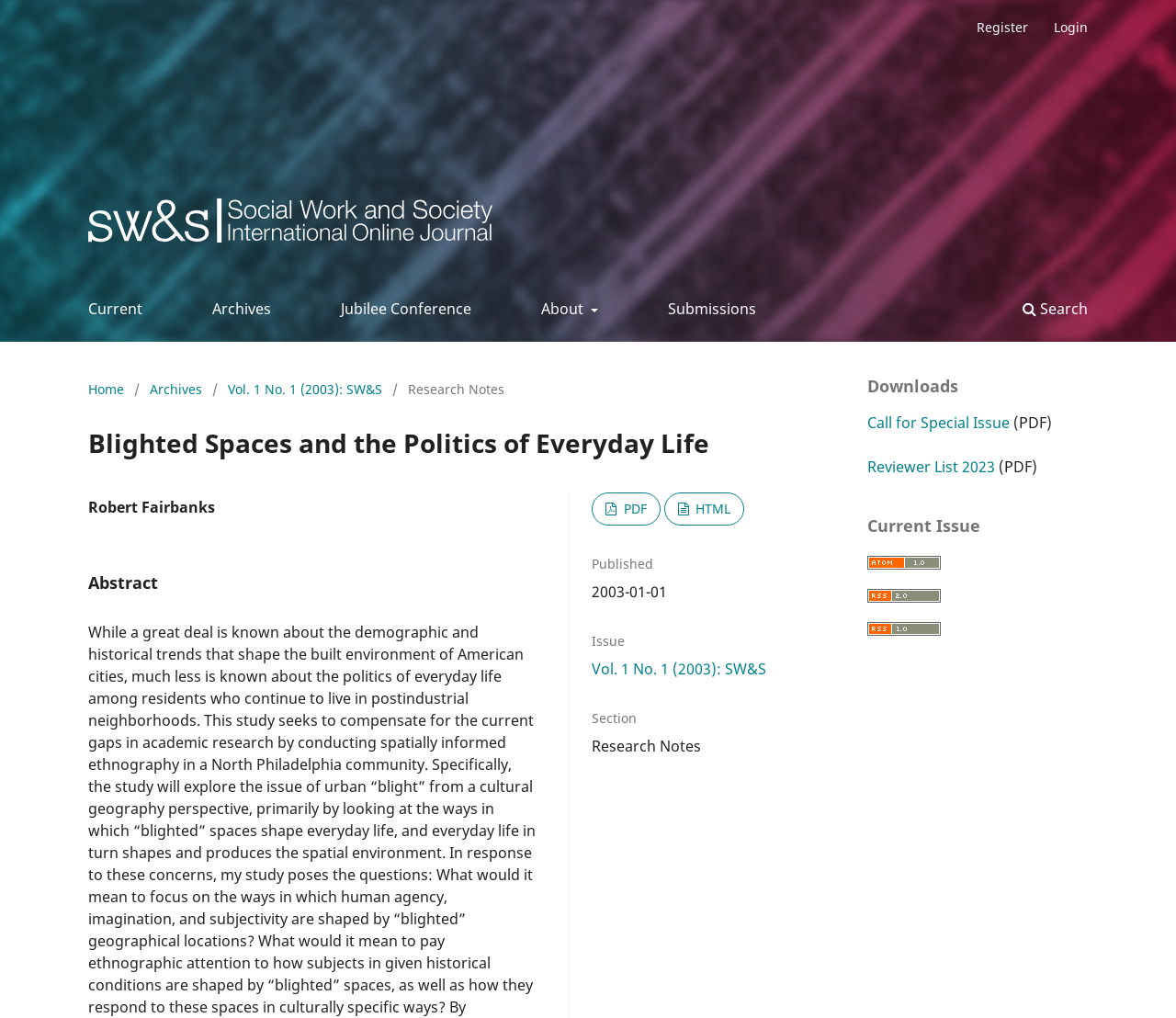Summarize the contents and layout of the webpage in detail.

The webpage is about an academic article titled "Blighted Spaces and the Politics of Everyday Life" from the journal "Social Work & Society". 

At the top, there is a navigation menu with links to "Current", "Archives", "Jubilee Conference", "About", "Submissions", and "Search". On the right side of the navigation menu, there are links to "Register" and "Login". 

Below the navigation menu, there is a secondary navigation menu showing the current location, with links to "Home", "Archives", and the current article "Vol. 1 No. 1 (2003): SW&S". 

The main content of the webpage is the article, which has a heading "Blighted Spaces and the Politics of Everyday Life" followed by the author's name "Robert Fairbanks". The article has an abstract section, and below it, there are links to download the article in PDF and HTML formats. 

The article's metadata is displayed, including the publication date "2003-01-01", the issue "Vol. 1 No. 1 (2003): SW&S", and the section "Research Notes". 

On the right side of the webpage, there is a sidebar with a heading "Downloads" and links to download files, including "Call for Special Issue" and "Reviewer List 2023". Below the downloads section, there is a "Current Issue" section with links to Atom, RSS2, and RSS1 feeds, each represented by a logo.